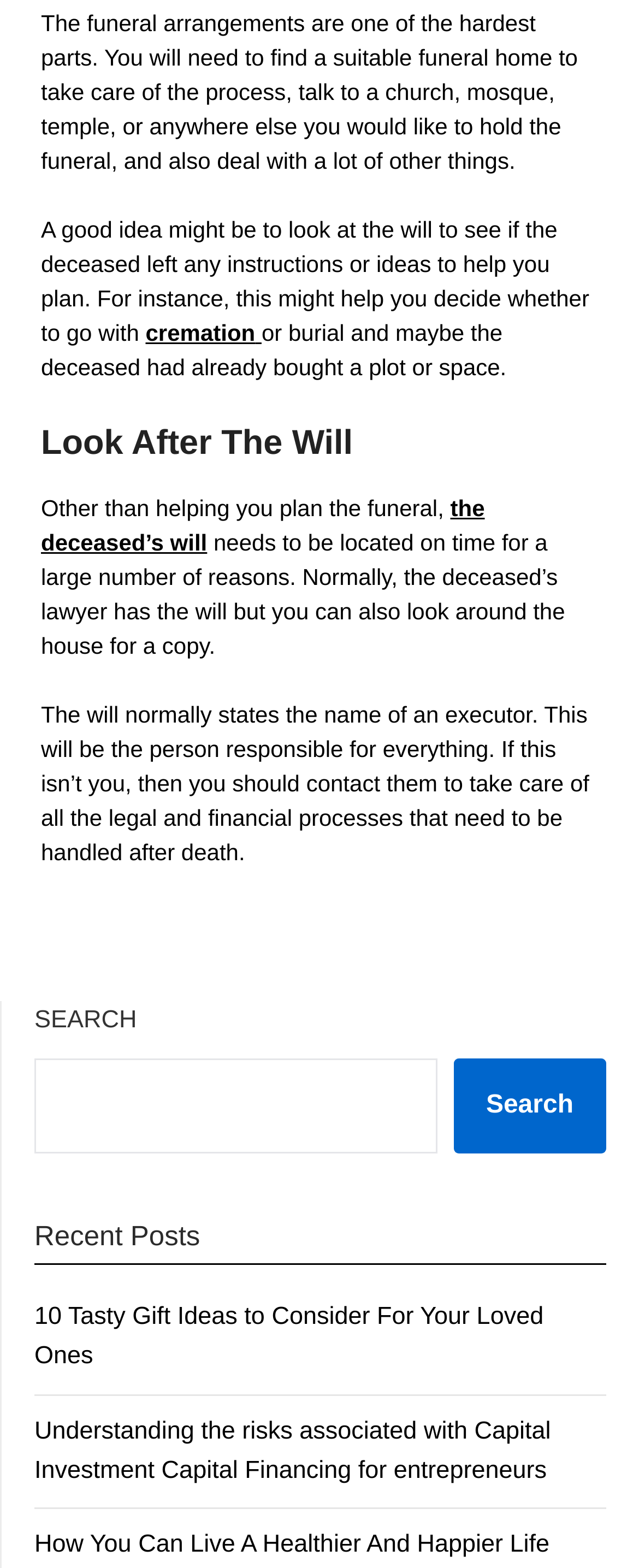Highlight the bounding box coordinates of the element that should be clicked to carry out the following instruction: "Contact the photographer". The coordinates must be given as four float numbers ranging from 0 to 1, i.e., [left, top, right, bottom].

None